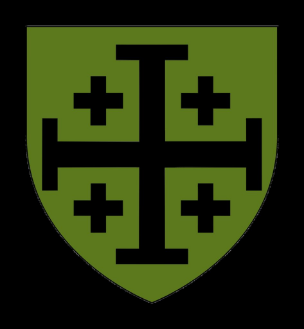Convey a detailed narrative of what is depicted in the image.

The image features a heraldic shield design, characterized by a bold green background. Prominently displayed is a black cross with extended arms, flanked by four smaller crosses at each quadrant surrounding the main cross. This emblematic arrangement symbolizes various themes, often associated with historical or religious significance, particularly in relation to medieval orders, crusades, or ecclesiastical heraldry. The overall shape of the shield is traditional, tapering towards the bottom, evoking a sense of heritage and formality in its representation.